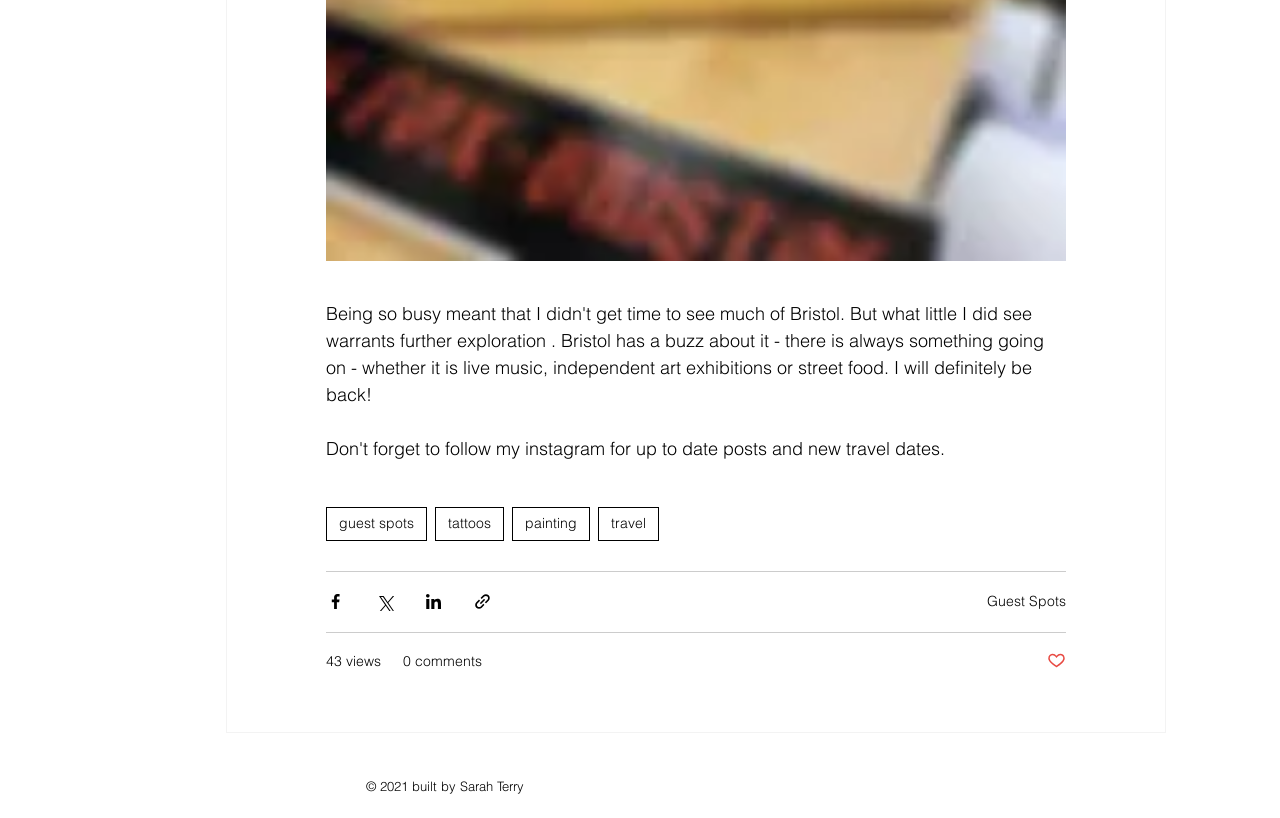Based on the element description: "November 2023", identify the UI element and provide its bounding box coordinates. Use four float numbers between 0 and 1, [left, top, right, bottom].

None